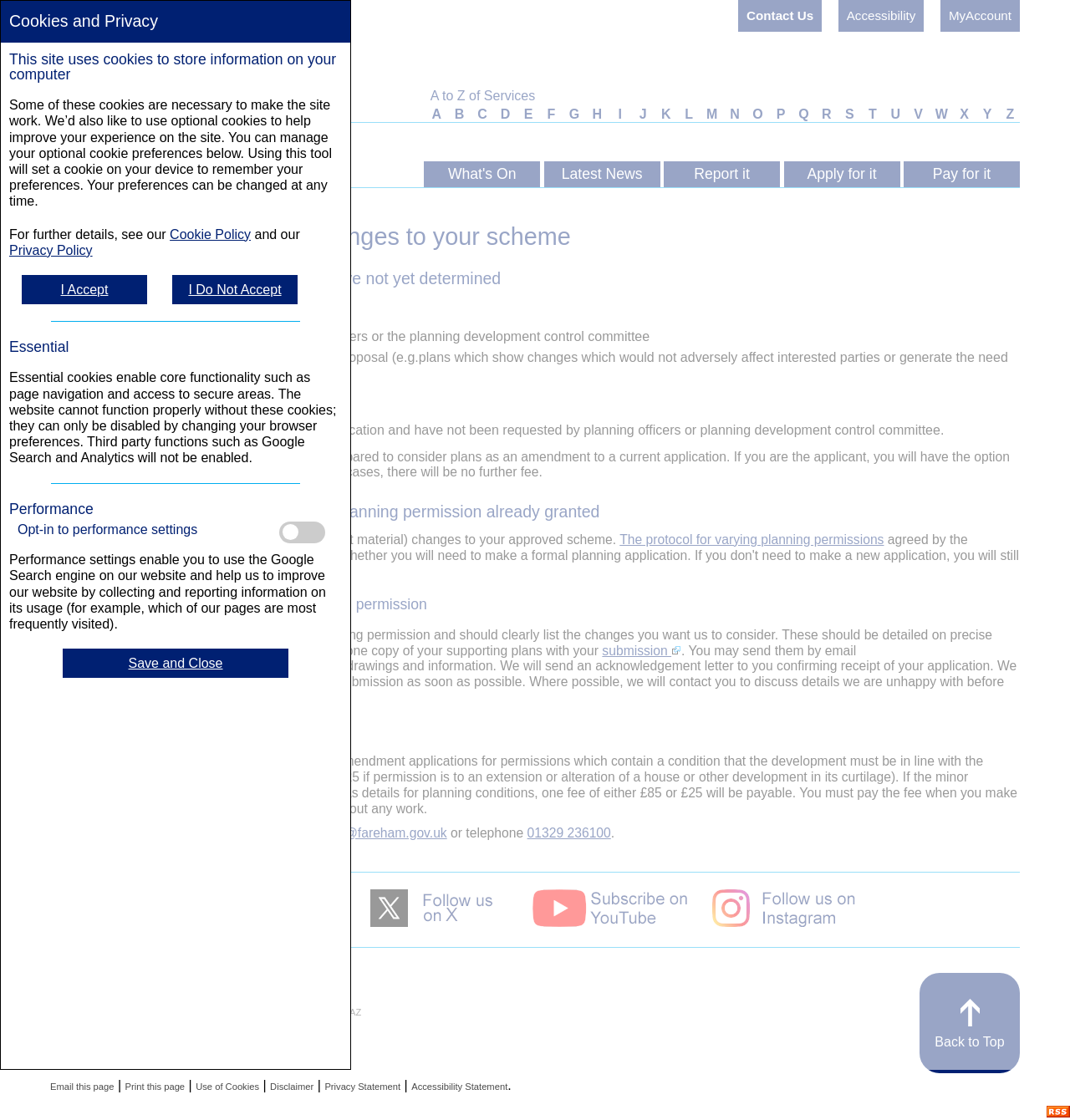Please reply with a single word or brief phrase to the question: 
What is the consequence of not accepting amended plans?

Applicant can withdraw and re-submit